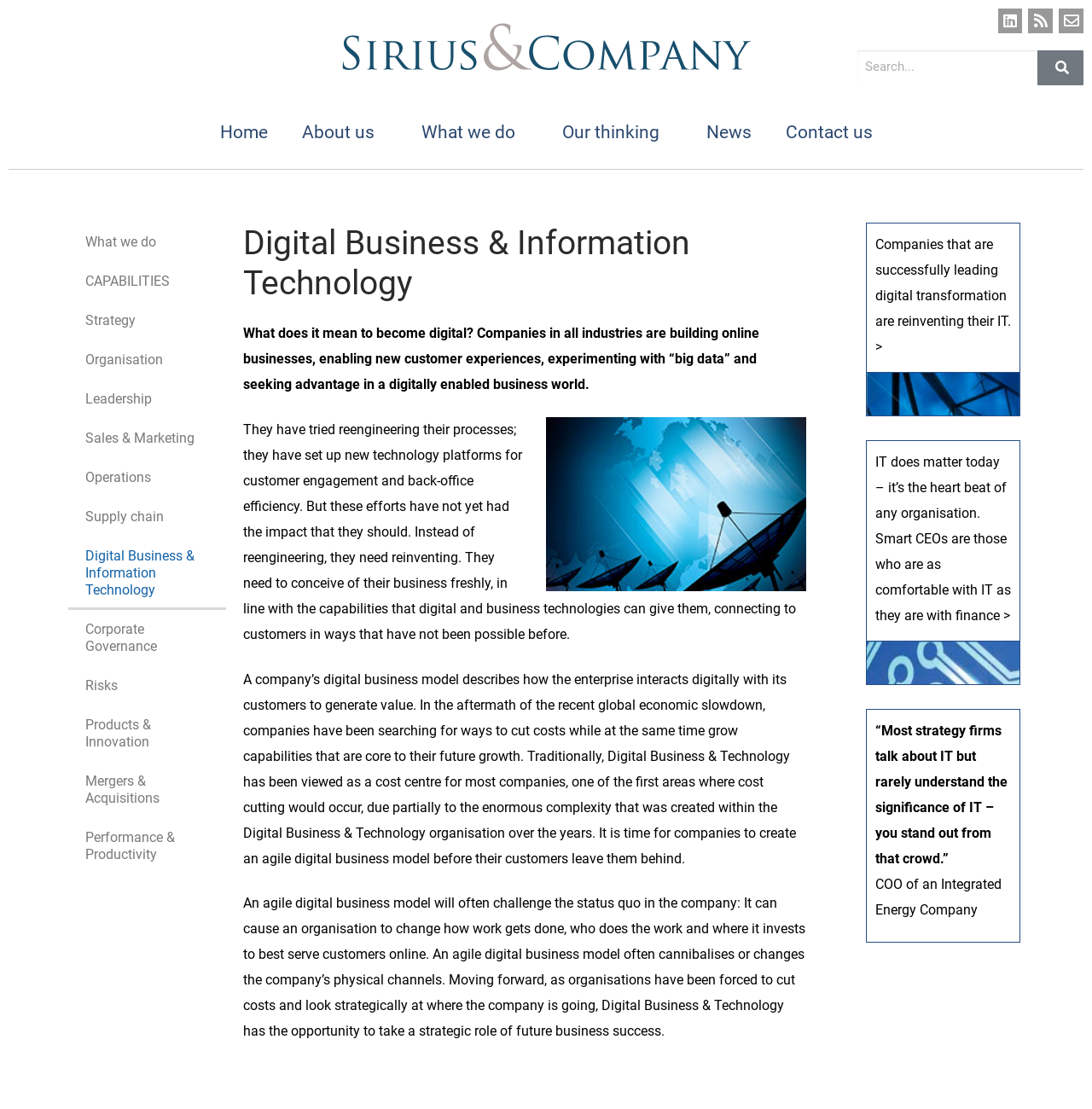Identify the webpage's primary heading and generate its text.

Digital Business & Information Technology